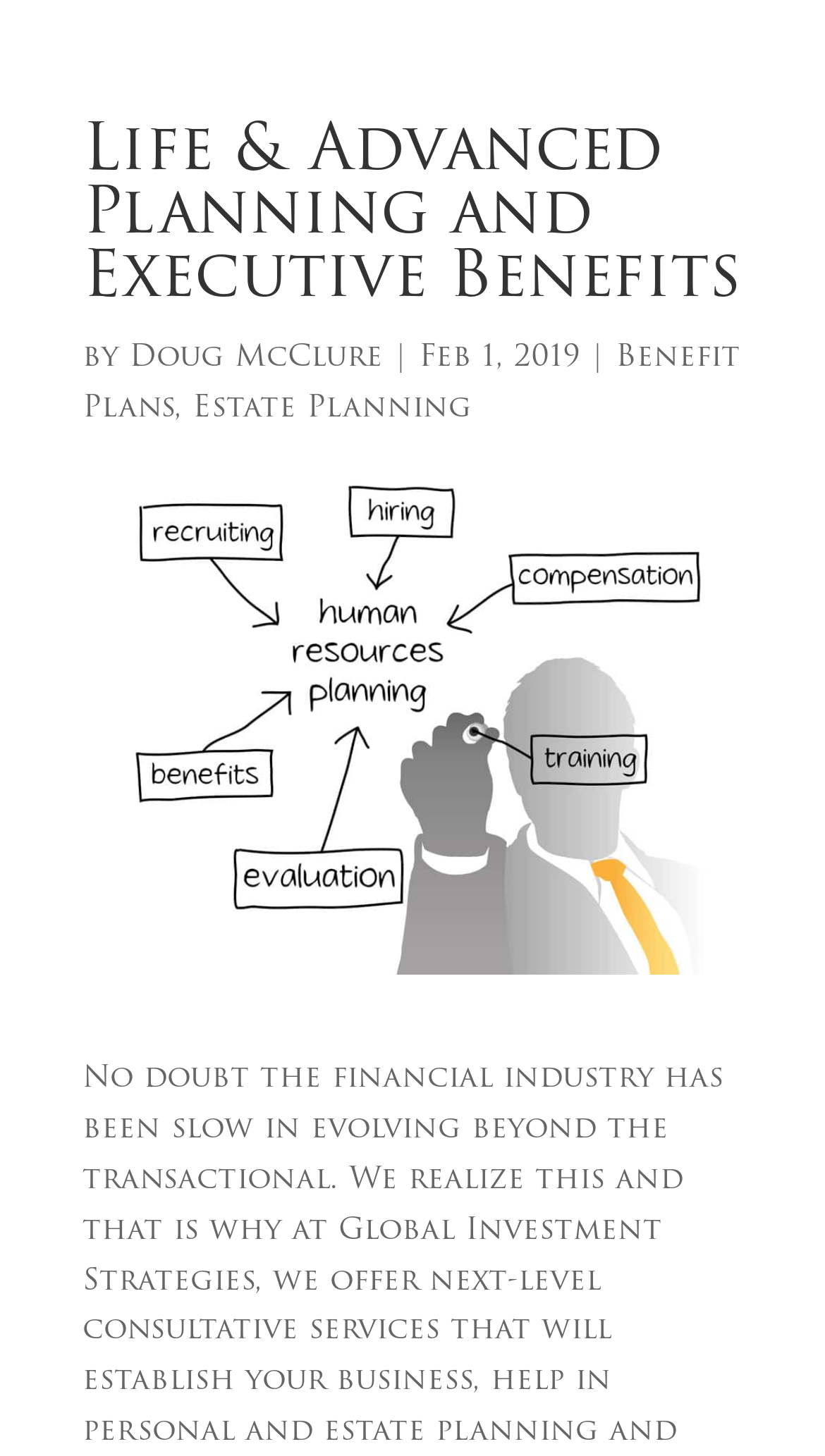What is the topic of the image?
Analyze the screenshot and provide a detailed answer to the question.

The topic of the image can be inferred by looking at the illustration, which has the term 'human resources planning' in the center, with arrows pointing to six surrounding terms.